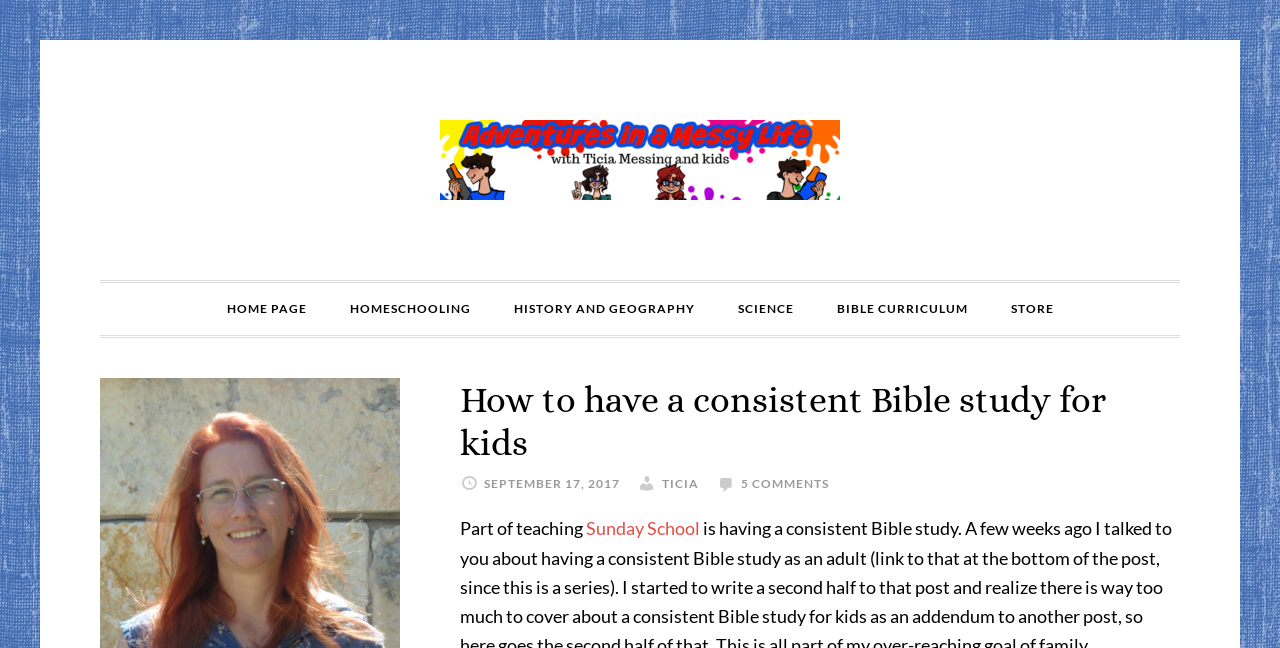How many comments does the article have?
Please use the image to provide an in-depth answer to the question.

I found the comment count by looking at the link '5 COMMENTS' below the header 'How to have a consistent Bible study for kids'. This link indicates that the article has 5 comments.